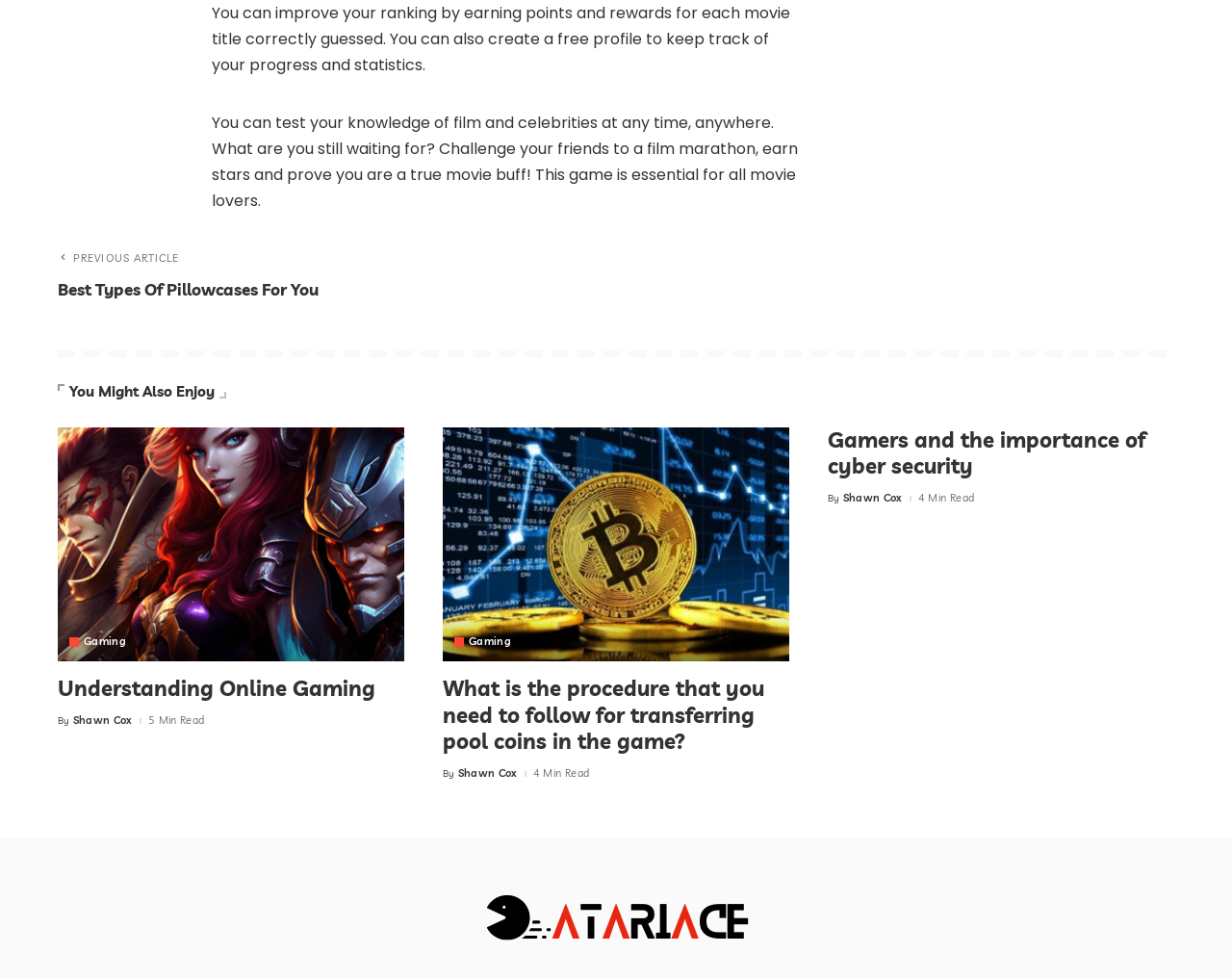Identify the bounding box coordinates of the section that should be clicked to achieve the task described: "Learn about 'Gamers and the importance of cyber security'".

[0.672, 0.436, 0.93, 0.49]